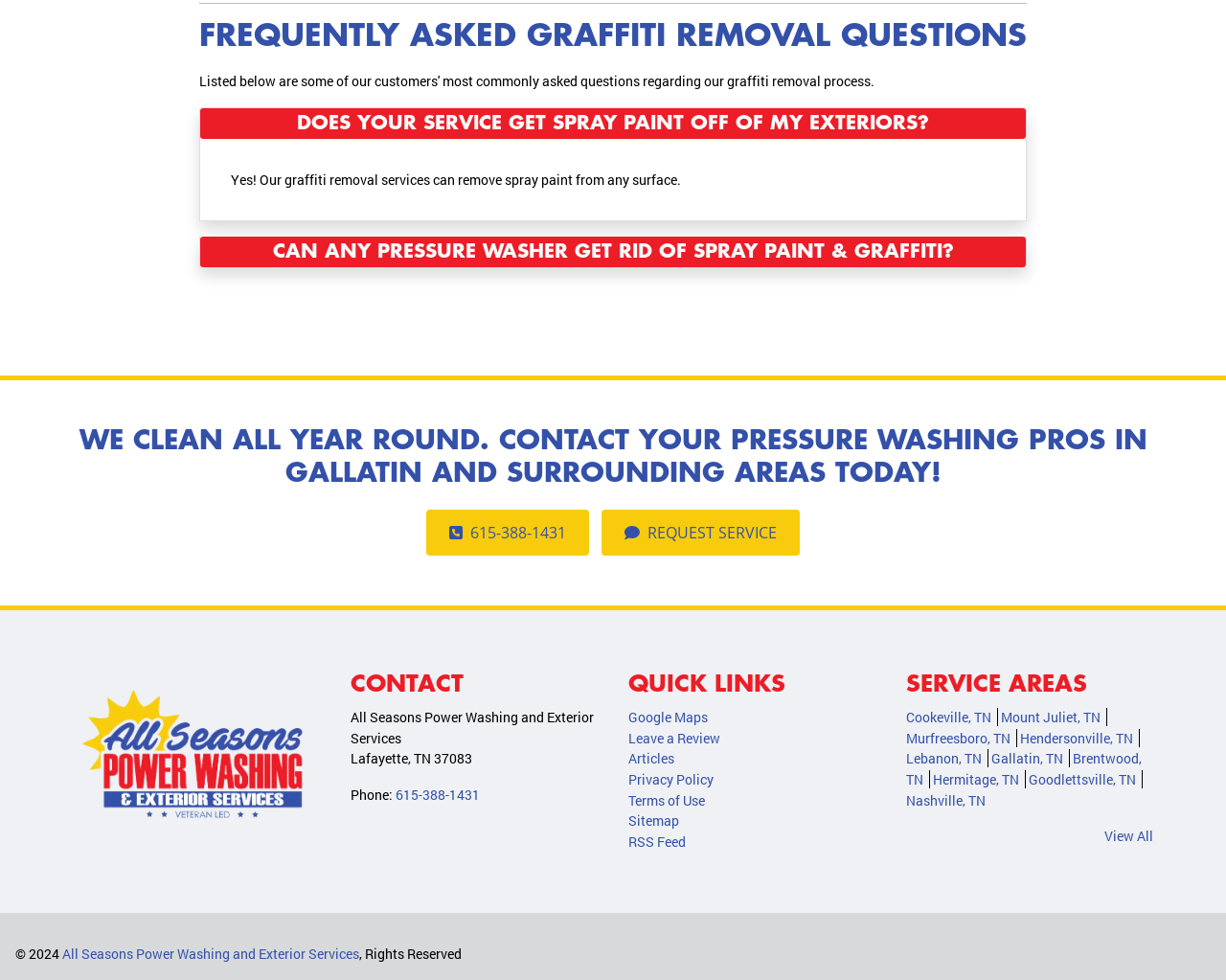Please identify the bounding box coordinates of the element's region that I should click in order to complete the following instruction: "Click the 'DOES YOUR SERVICE GET SPRAY PAINT OFF OF MY EXTERIORS?' button". The bounding box coordinates consist of four float numbers between 0 and 1, i.e., [left, top, right, bottom].

[0.163, 0.11, 0.837, 0.141]